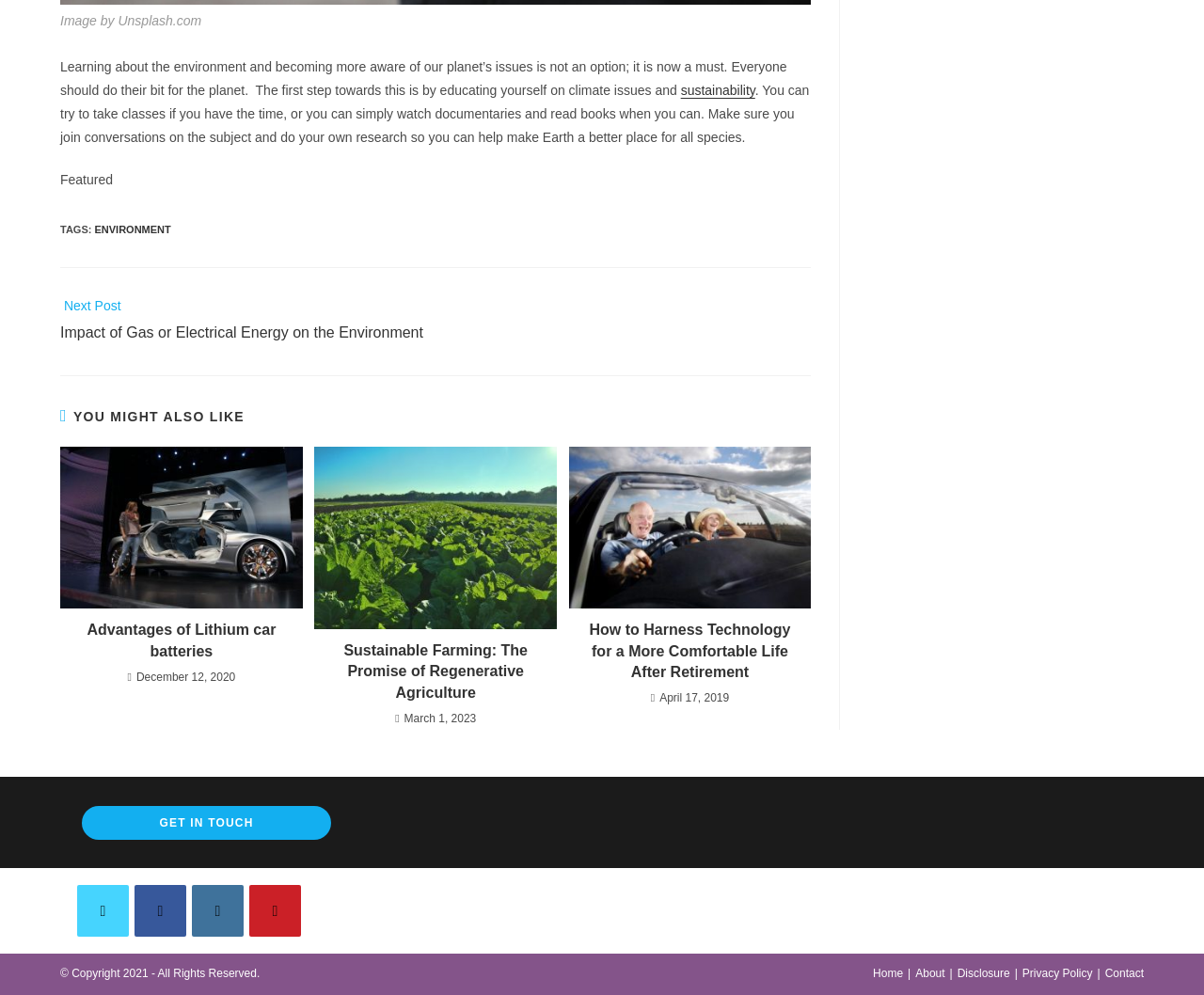Determine the bounding box coordinates of the clickable region to execute the instruction: "Read the article about the impact of gas or electrical energy on the environment". The coordinates should be four float numbers between 0 and 1, denoted as [left, top, right, bottom].

[0.05, 0.298, 0.674, 0.349]